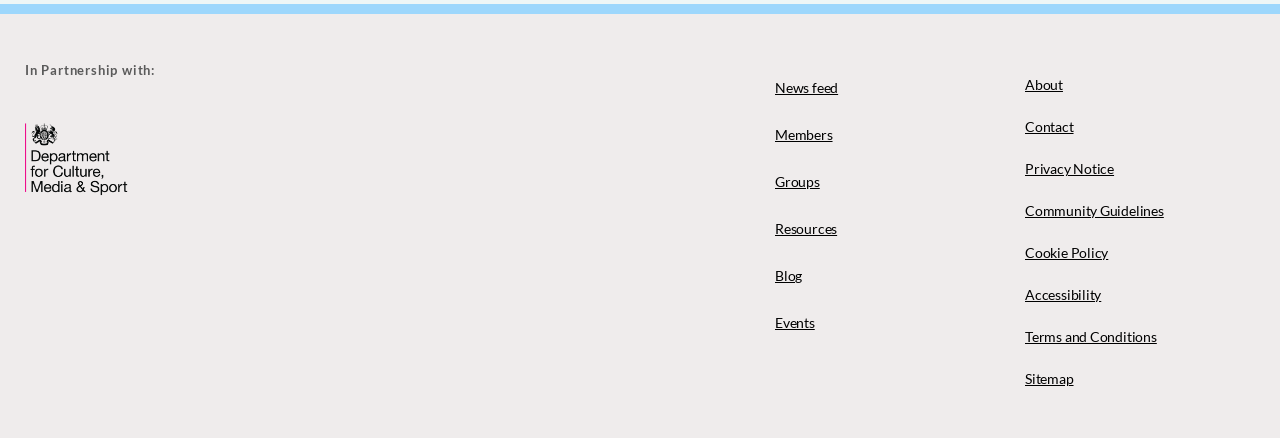Determine the bounding box coordinates of the section I need to click to execute the following instruction: "Visit DCMS website". Provide the coordinates as four float numbers between 0 and 1, i.e., [left, top, right, bottom].

[0.02, 0.327, 0.106, 0.364]